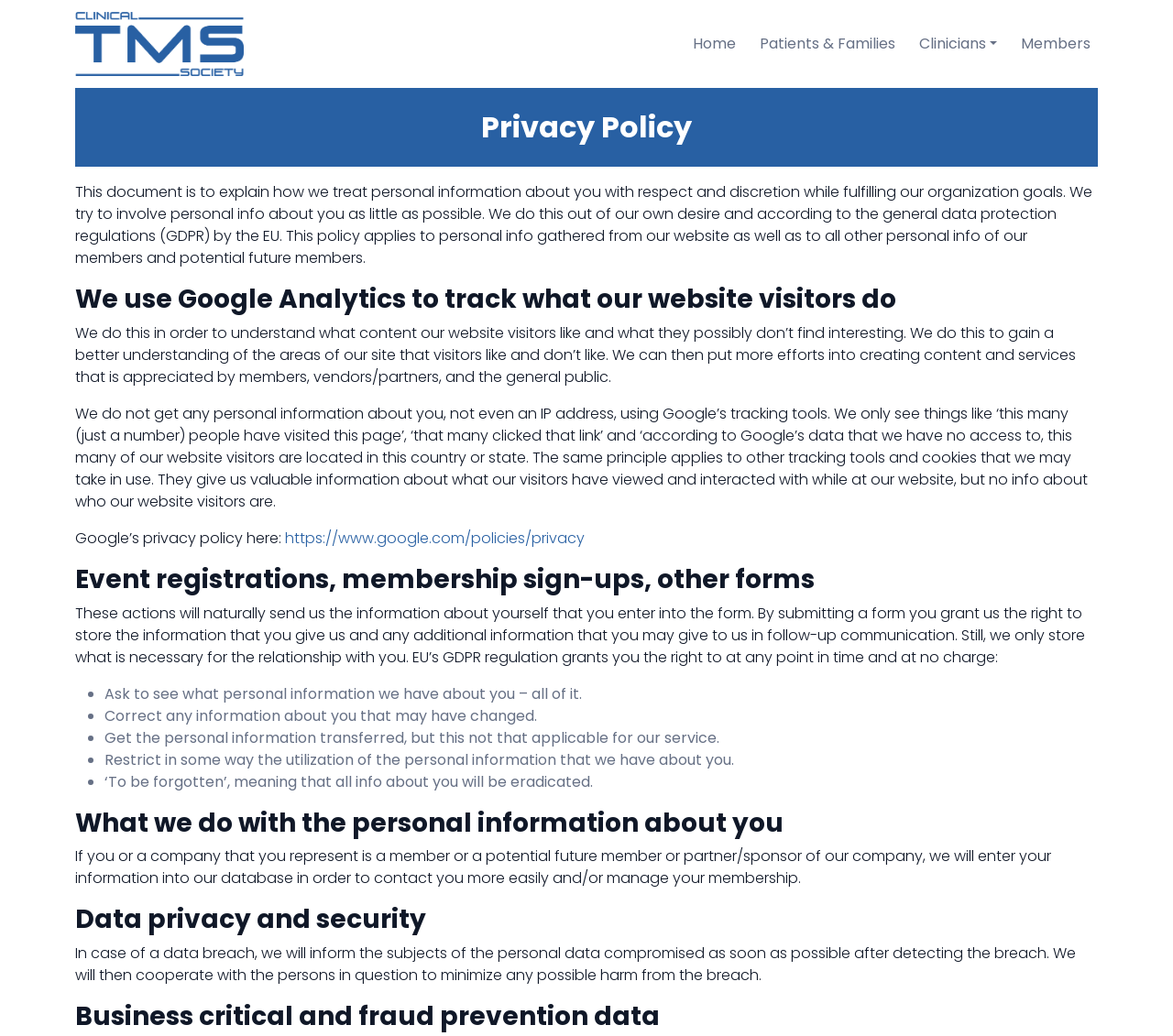Given the element description, predict the bounding box coordinates in the format (top-left x, top-left y, bottom-right x, bottom-right y), using floating point numbers between 0 and 1: parent_node: Posted by title="admin"

None